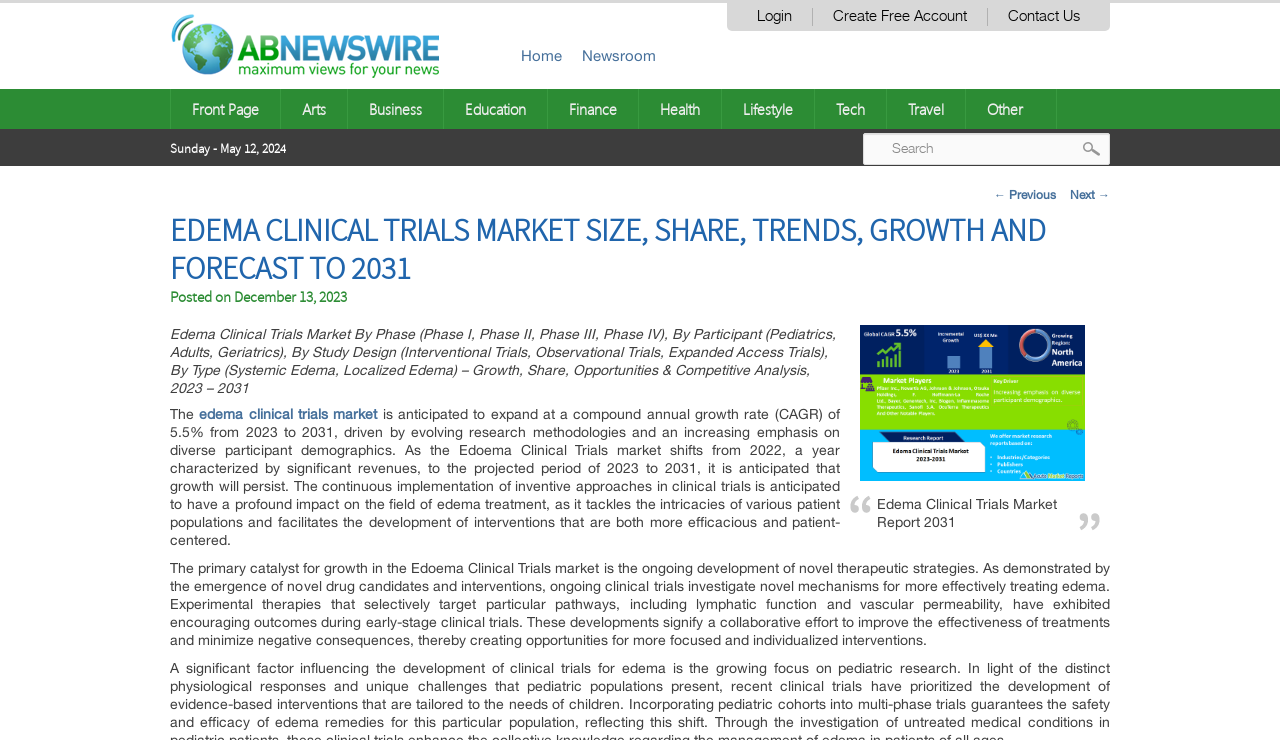Elaborate on the webpage's design and content in a detailed caption.

The webpage is about Edema Clinical Trials Market Size, Share, Trends, Growth, and Forecast to 2031. At the top, there are three links: "Login", "Create Free Account", and "Contact Us", aligned horizontally. Below them, there is a heading with an image, followed by a link "Home" and several other links, including "Newsroom", "Front Page", and various categories like "Arts", "Business", "Education", and so on.

On the left side, there is a heading displaying the current date, "Sunday - May 12, 2024". Below it, there is a search box with a button and a label "Search". On the right side of the search box, there are two links for post navigation, "← Previous" and "Next →".

The main content of the webpage is divided into sections. The first section has a heading "EDEMA CLINICAL TRIALS MARKET SIZE, SHARE, TRENDS, GROWTH AND FORECAST TO 2031" and a subheading "Posted on December 13, 2023". Below it, there is a link with the same title as the heading, accompanied by an image. The next section has a static text "Edema Clinical Trials Market Report 2031" and a long paragraph describing the market, including its growth rate, drivers, and opportunities.

There are 15 links on the webpage, including the ones mentioned above, and 2 images. The layout is organized, with clear headings and concise text, making it easy to navigate and read.